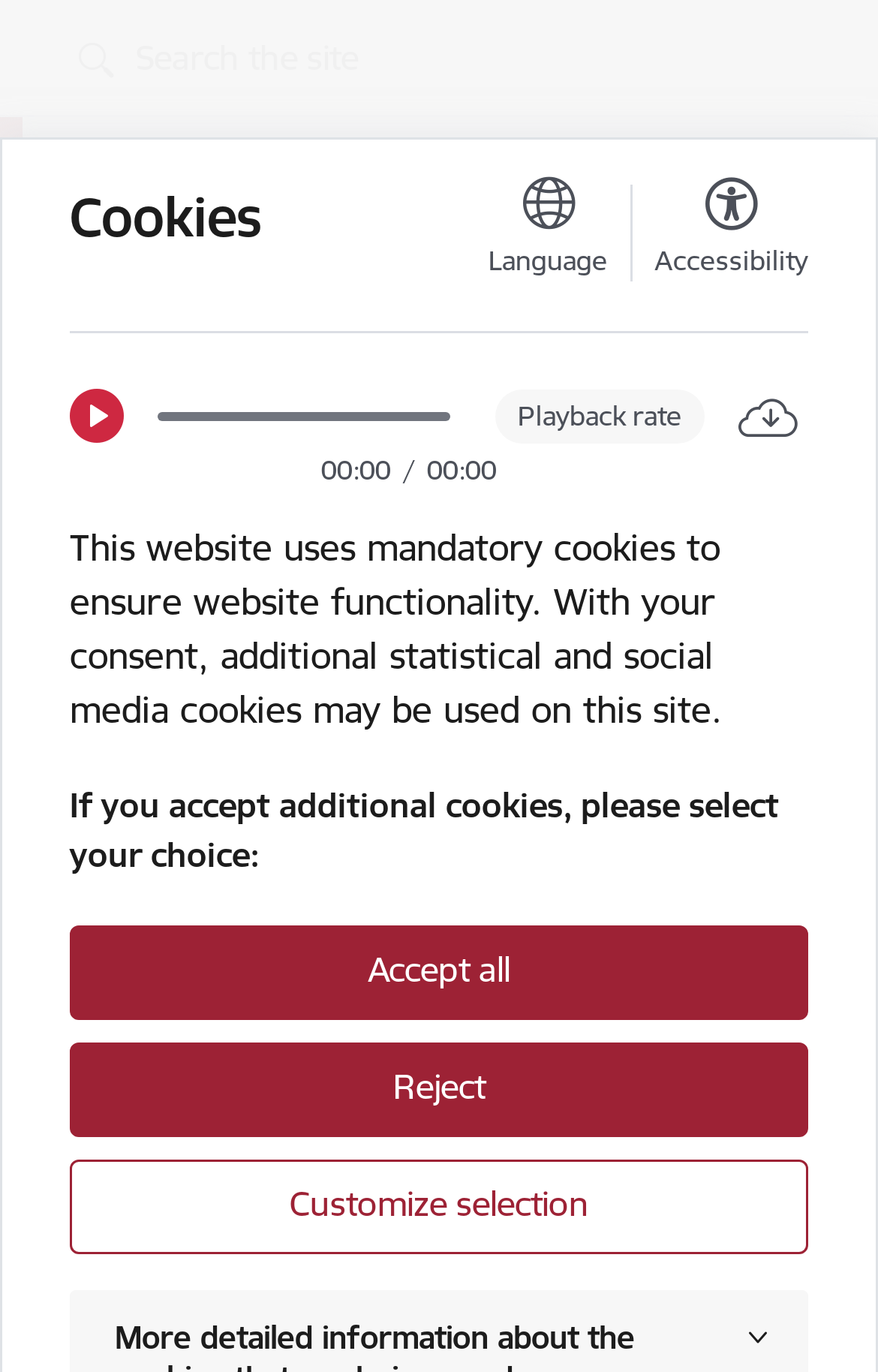Please find and generate the text of the main header of the webpage.

President Edgars Rinkēvičs renews the tradition of composer Raimonds Pauls in Riga Castle